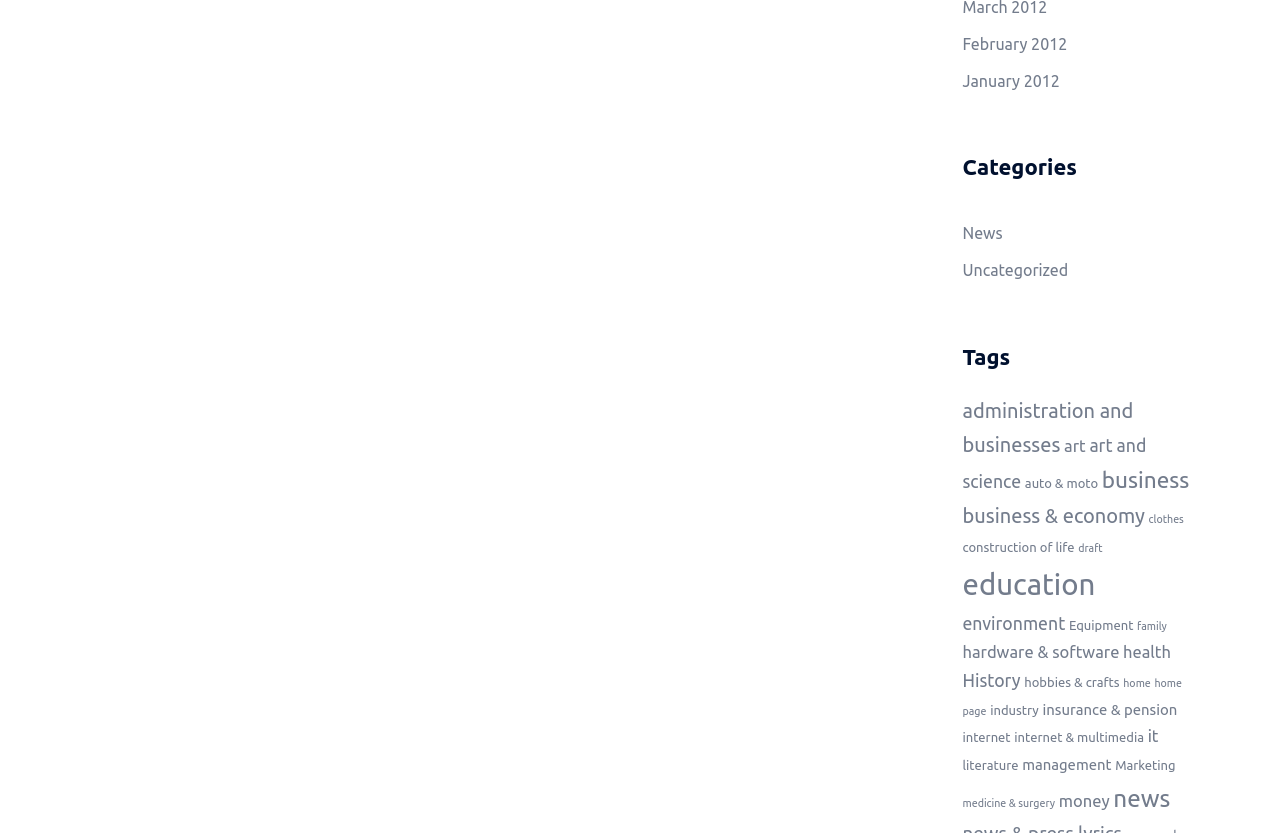Based on the description "home page", find the bounding box of the specified UI element.

[0.752, 0.813, 0.923, 0.861]